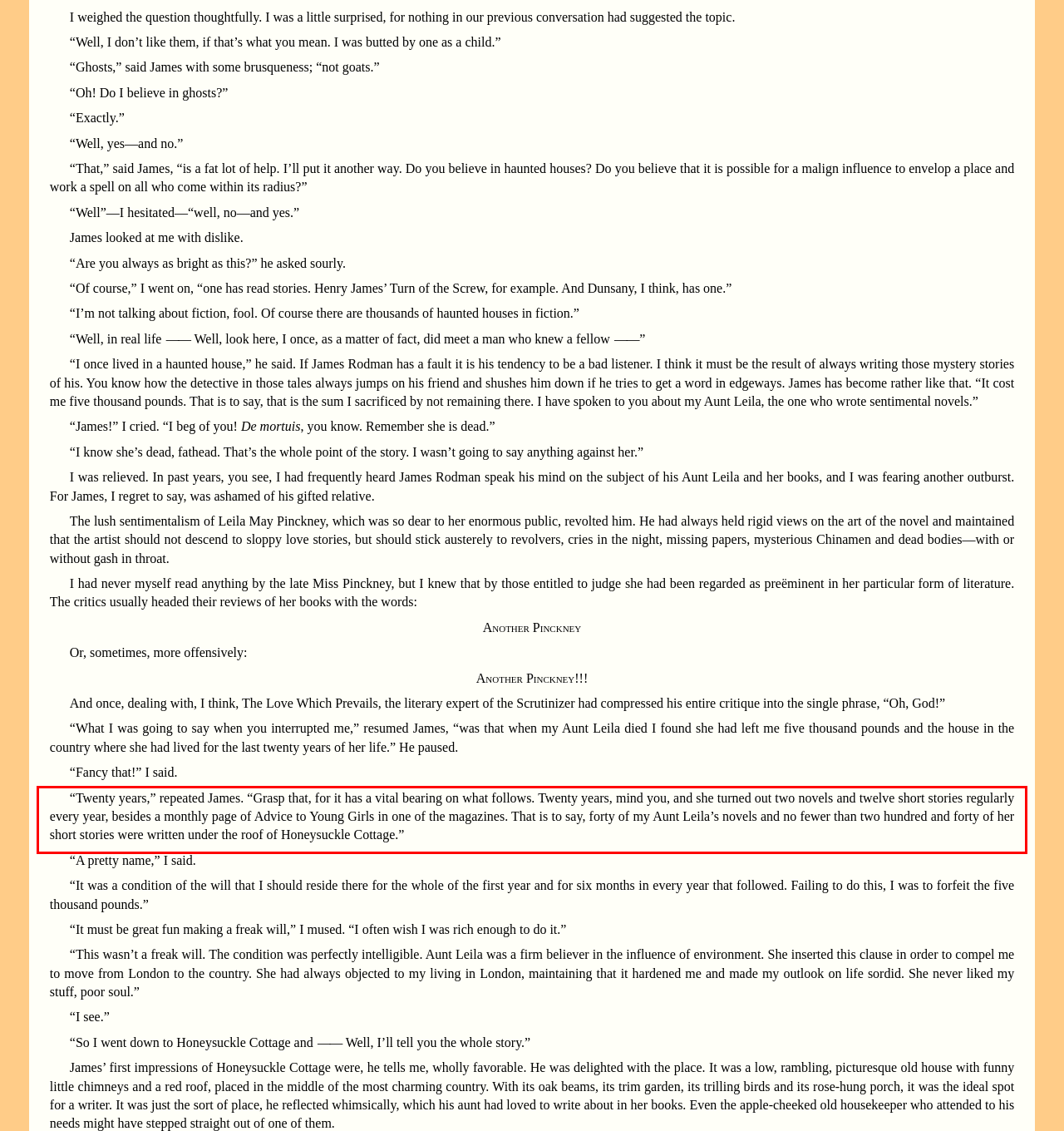You are provided with a webpage screenshot that includes a red rectangle bounding box. Extract the text content from within the bounding box using OCR.

“Twenty years,” repeated James. “Grasp that, for it has a vital bearing on what follows. Twenty years, mind you, and she turned out two novels and twelve short stories regularly every year, besides a monthly page of Advice to Young Girls in one of the magazines. That is to say, forty of my Aunt Leila’s novels and no fewer than two hundred and forty of her short stories were written under the roof of Honeysuckle Cottage.”